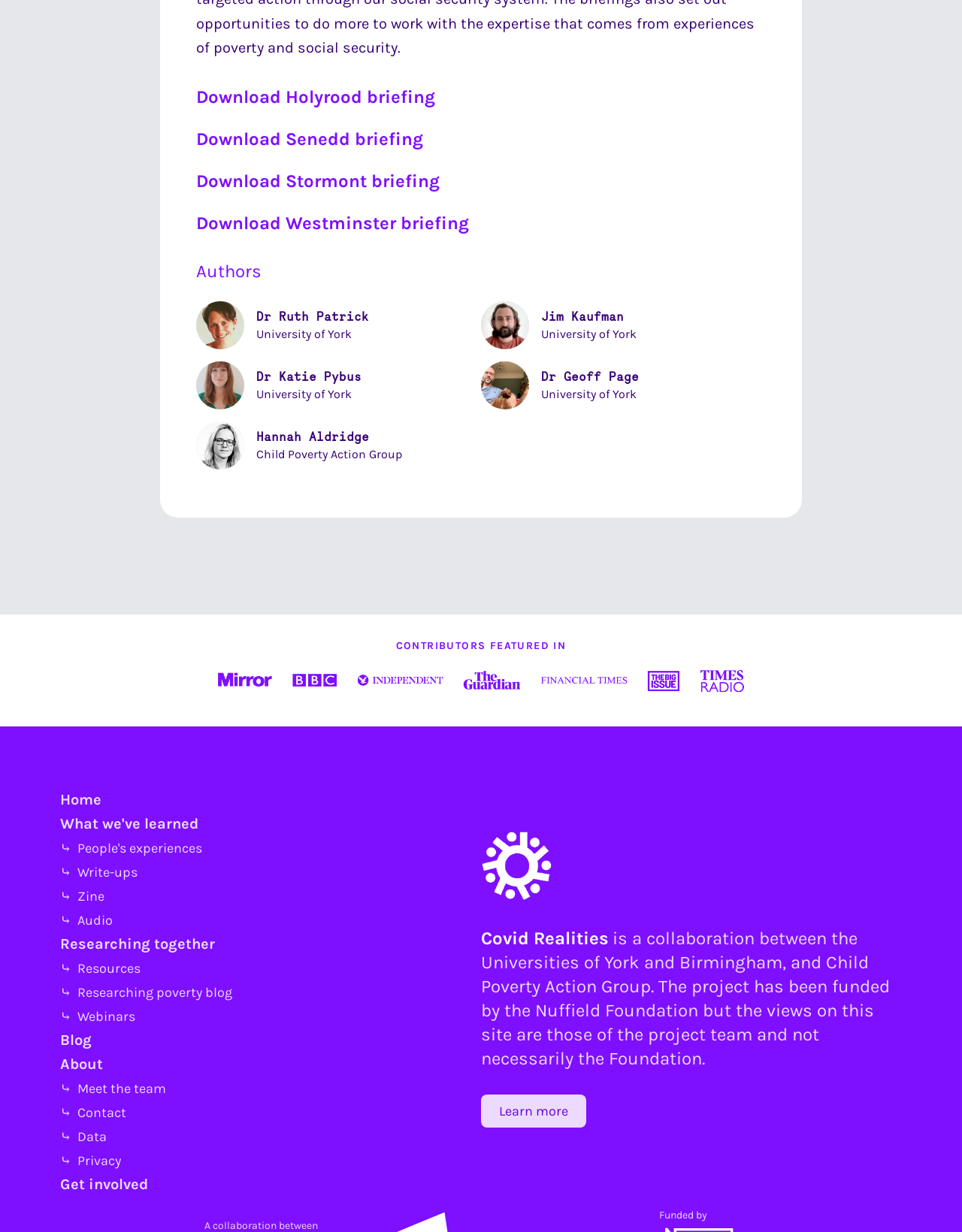Provide a brief response to the question below using one word or phrase:
What are the names of the authors featured?

Ruth Patrick, Jim Kaufman, Katie Pybus, Geoff Page, Hannah Aldridge